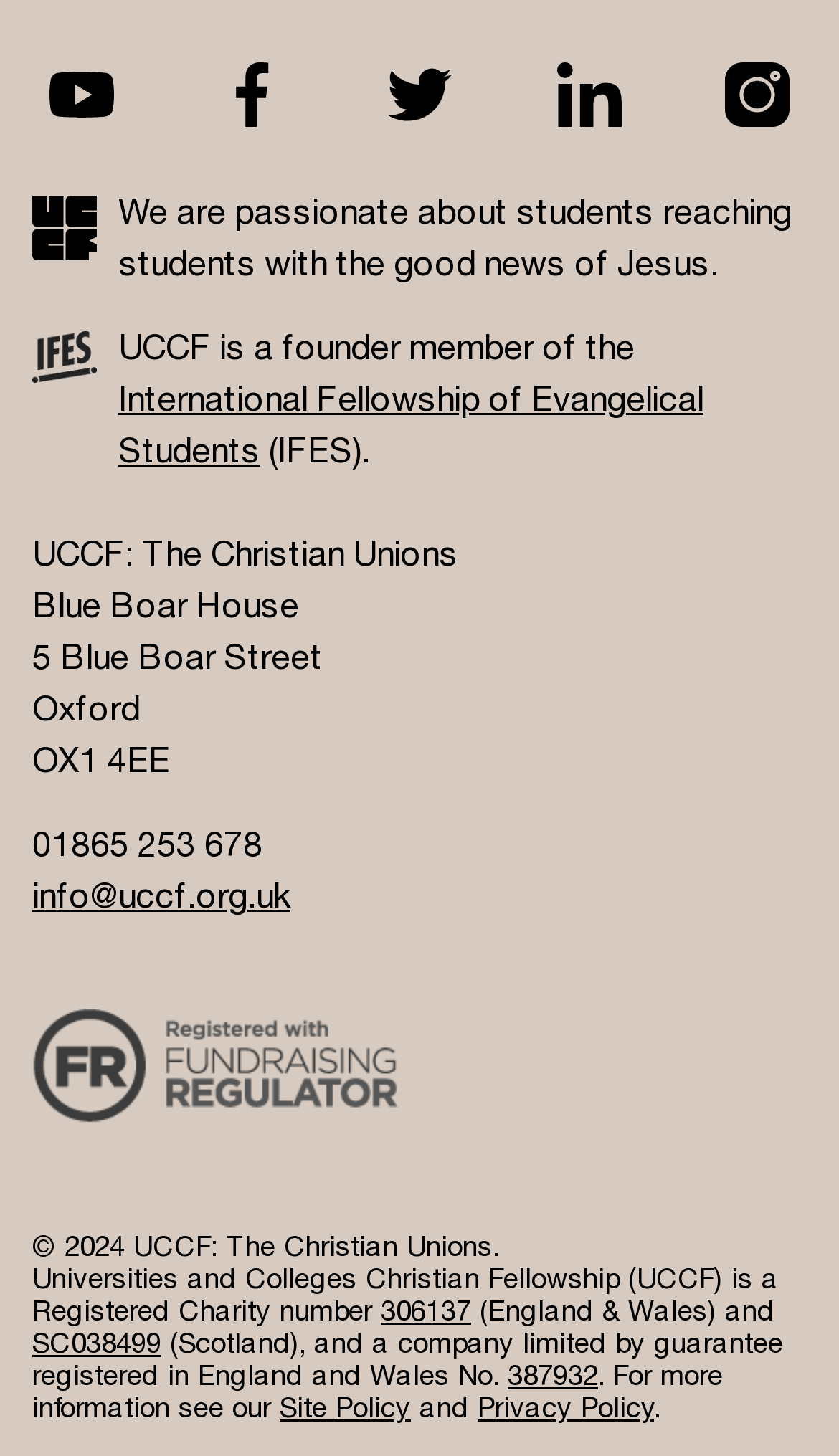Locate the bounding box coordinates for the element described below: "Privacy Policy". The coordinates must be four float values between 0 and 1, formatted as [left, top, right, bottom].

[0.569, 0.954, 0.779, 0.978]